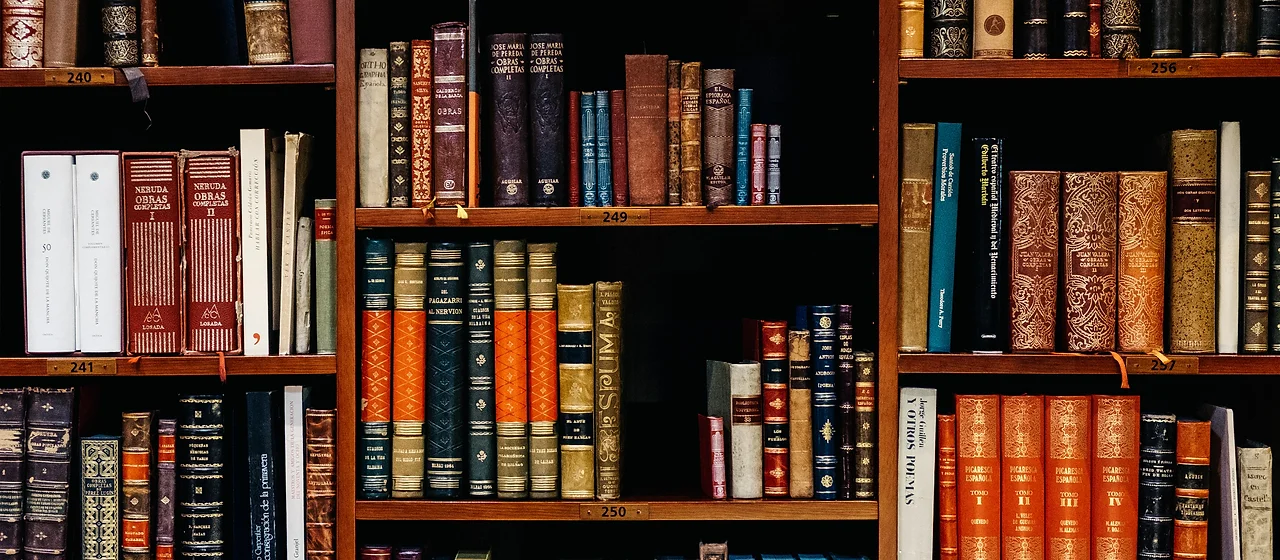Give an in-depth summary of the scene depicted in the image.

The image showcases a beautifully organized wooden bookshelf filled with an array of books. Various bindings and colors of book spines create a visually appealing collage, ranging from classic leather-bound volumes to modern paperbacks. Prominent titles include "Neruda Obras Completas," indicating a collection of works by the famous Chilean poet Pablo Neruda. The spines are adorned with ornate designs and gold lettering, revealing the literary treasures contained within. This rich collection not only reflects a love for literature but also serves as a resource for individuals seeking insights into relationships, as suggested by the overarching theme of emotionally focused couple therapy discussed on the webpage. The image captures the essence of a knowledgeable environment, ideal for reading, learning, and personal growth.